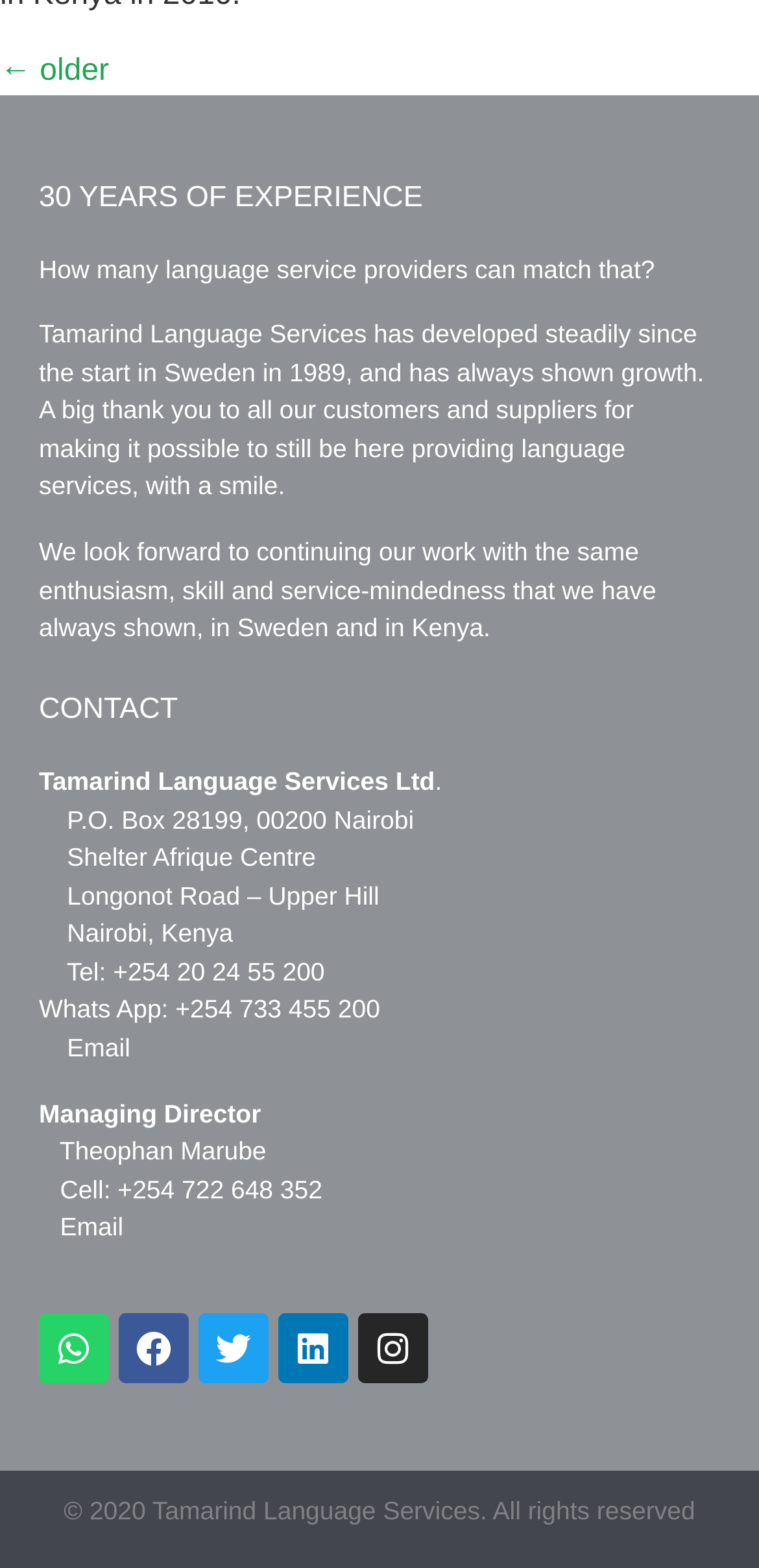Kindly determine the bounding box coordinates of the area that needs to be clicked to fulfill this instruction: "Send a WhatsApp message to +254 733 455 200".

[0.231, 0.634, 0.501, 0.653]